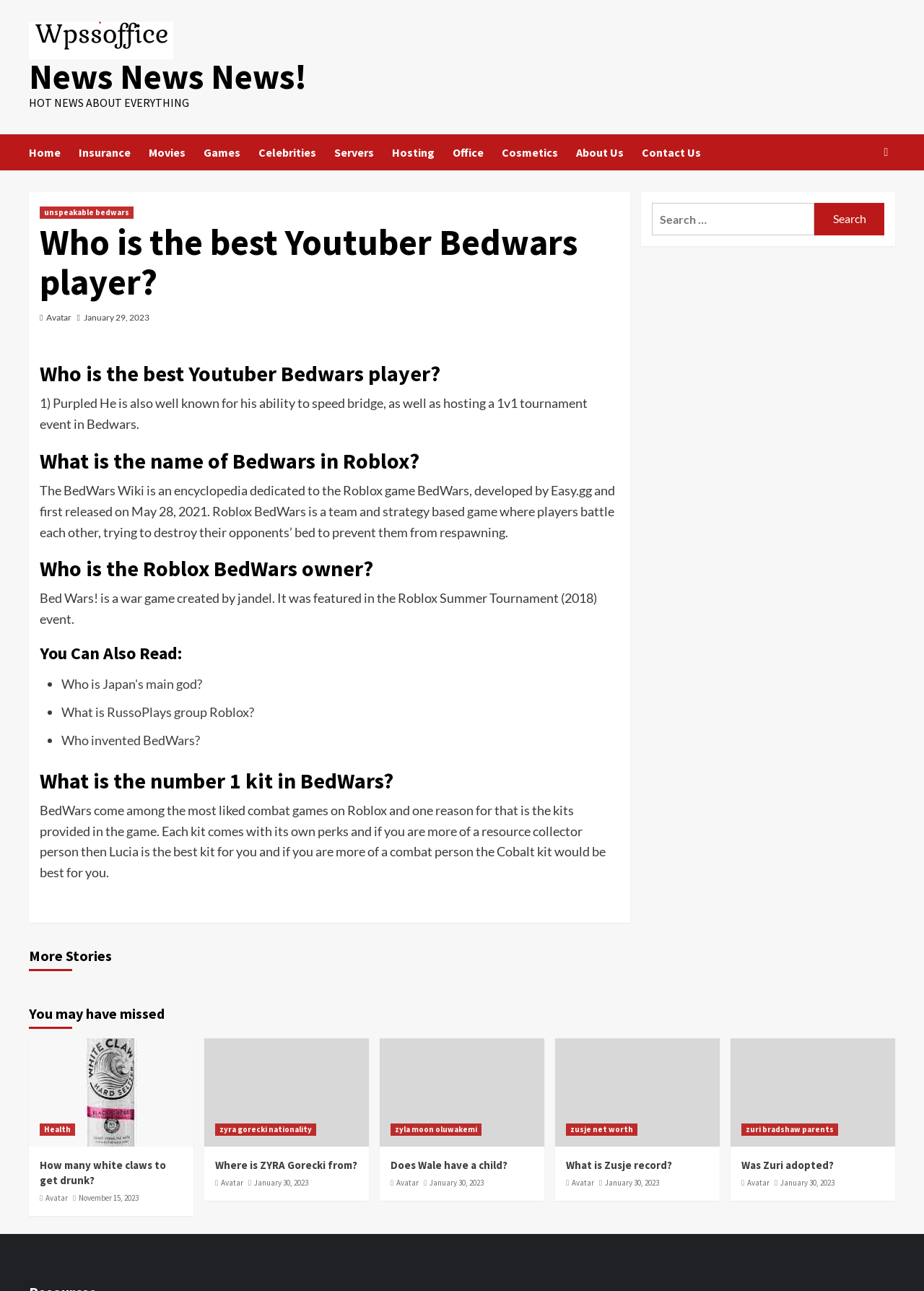Who is the owner of Bed Wars!
Can you give a detailed and elaborate answer to the question?

The answer can be found in the article section where it mentions 'Bed Wars! is a war game created by jandel.'